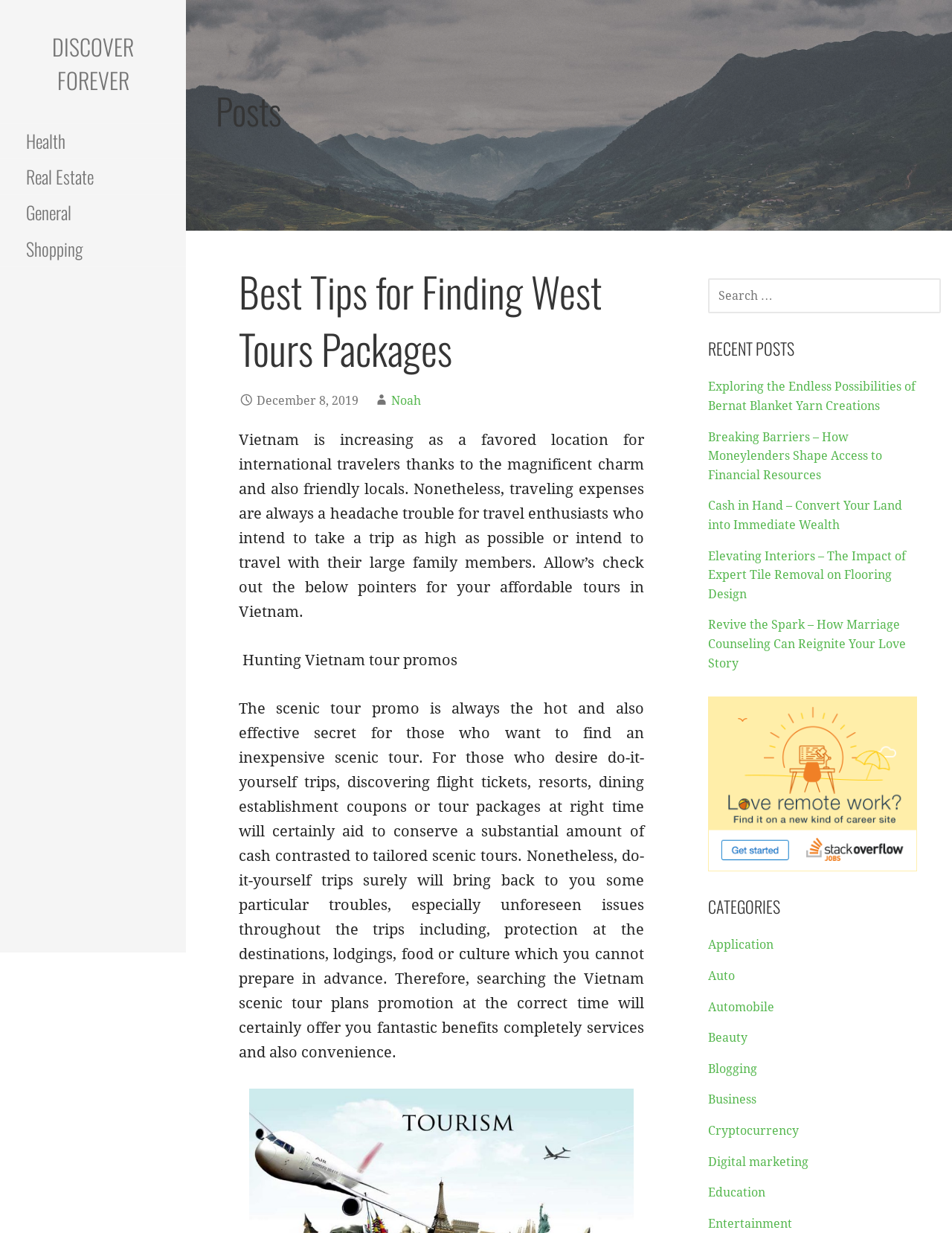Analyze and describe the webpage in a detailed narrative.

The webpage appears to be a blog or article-based website, with a focus on travel and tourism. At the top, there is a prominent link "DISCOVER FOREVER" and a set of categorized links, including "Health", "Real Estate", "General", and "Shopping", which are aligned to the left side of the page.

Below these links, there is a heading "Posts" that serves as a title for the main content area. Within this section, there is a header "Best Tips for Finding West Tours Packages" followed by a date "December 8, 2019" and an author's name "Noah". The main article discusses tips for finding affordable tours in Vietnam, including hunting for tour promotions and considering the benefits of customized tours.

To the right of the main content area, there is a search bar with a label "SEARCH FOR:" and a search box. Below the search bar, there is a heading "RECENT POSTS" followed by a list of five article links with titles such as "Exploring the Endless Possibilities of Bernat Blanket Yarn Creations" and "Revive the Spark – How Marriage Counseling Can Reignite Your Love Story".

Further down the page, there is a heading "CATEGORIES" followed by a list of 12 categorized links, including "Application", "Auto", "Beauty", and "Entertainment", which are aligned to the right side of the page.